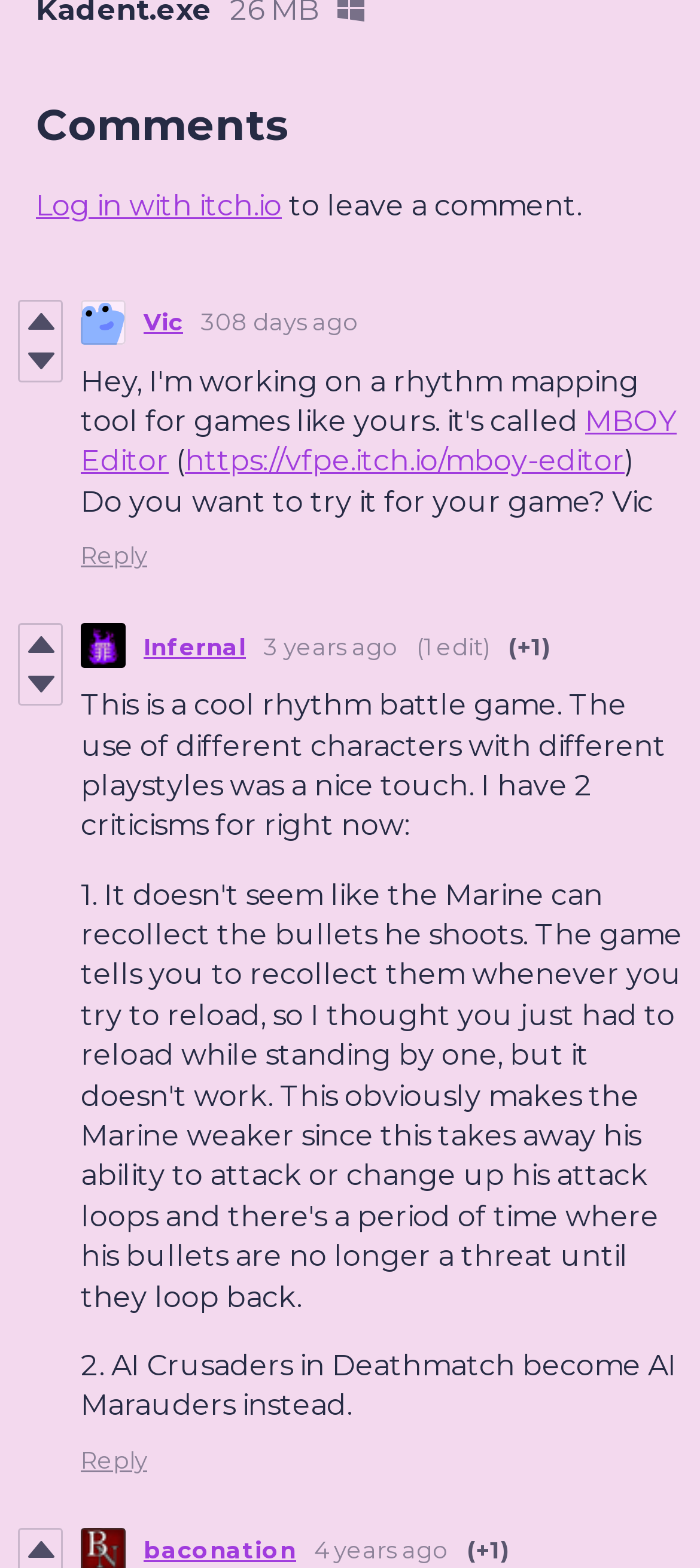Extract the bounding box coordinates of the UI element described: "Log in with itch.io". Provide the coordinates in the format [left, top, right, bottom] with values ranging from 0 to 1.

[0.051, 0.12, 0.403, 0.142]